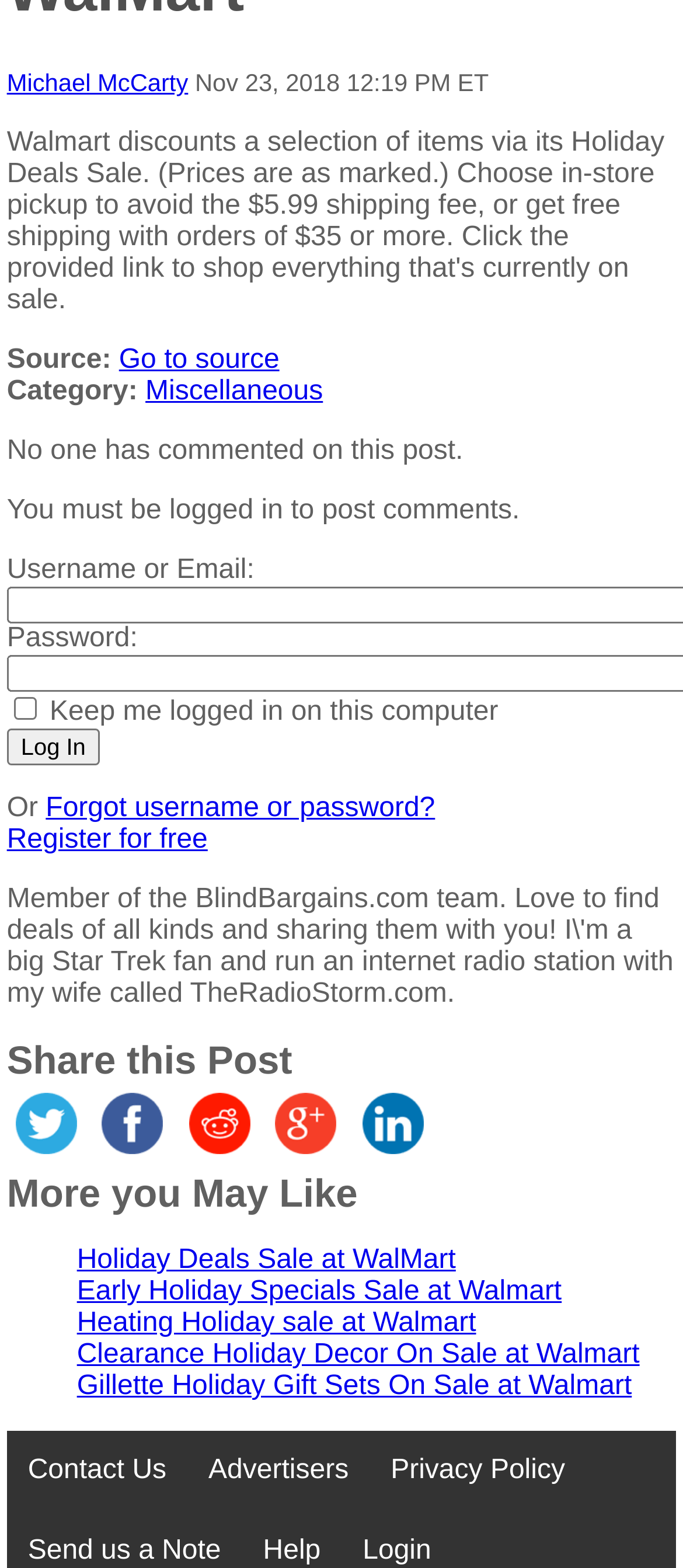What is the purpose of the 'Log In' button?
Using the screenshot, give a one-word or short phrase answer.

To log in to post comments